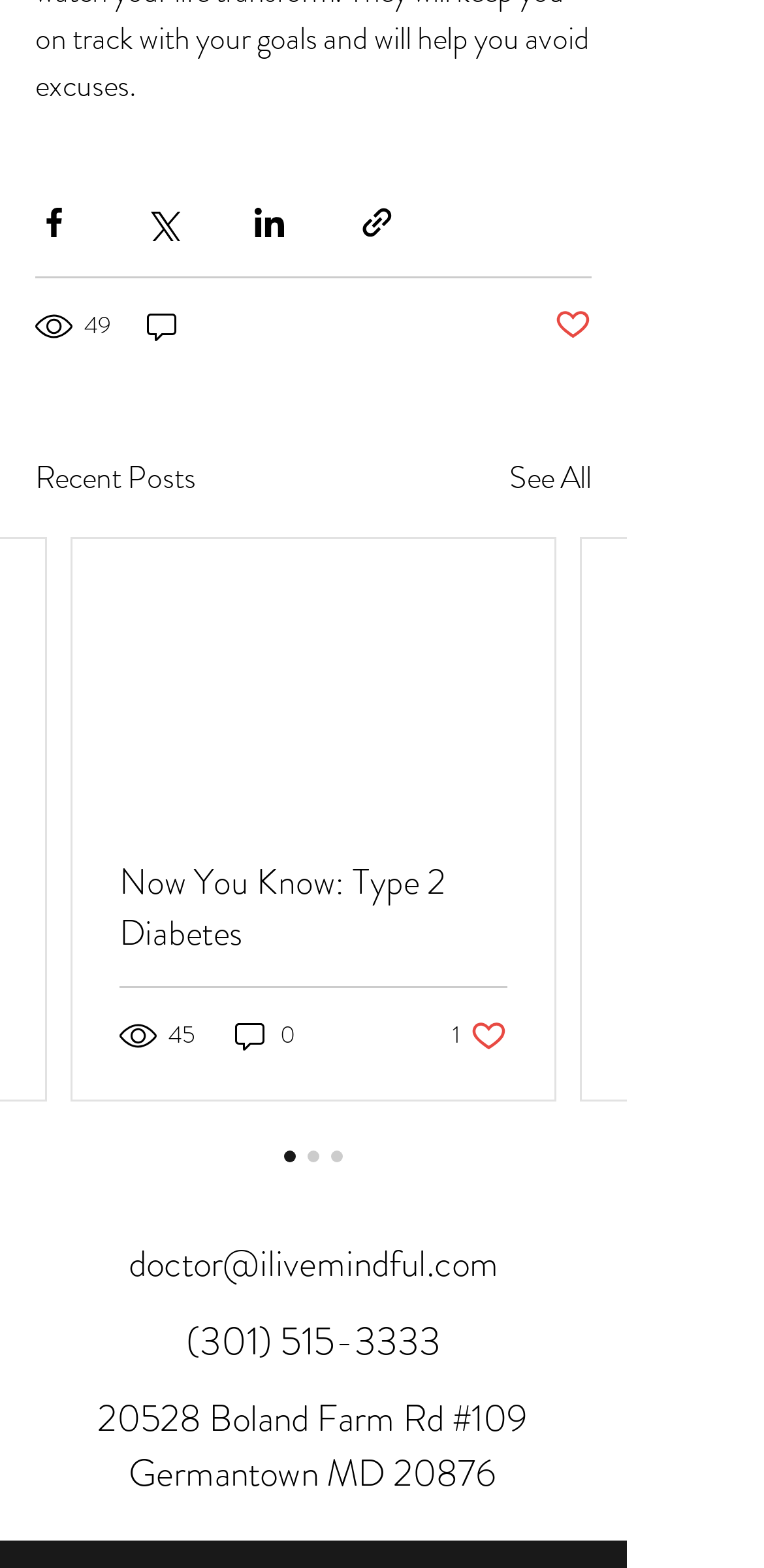Given the description "parent_node: 49", determine the bounding box of the corresponding UI element.

[0.187, 0.195, 0.241, 0.221]